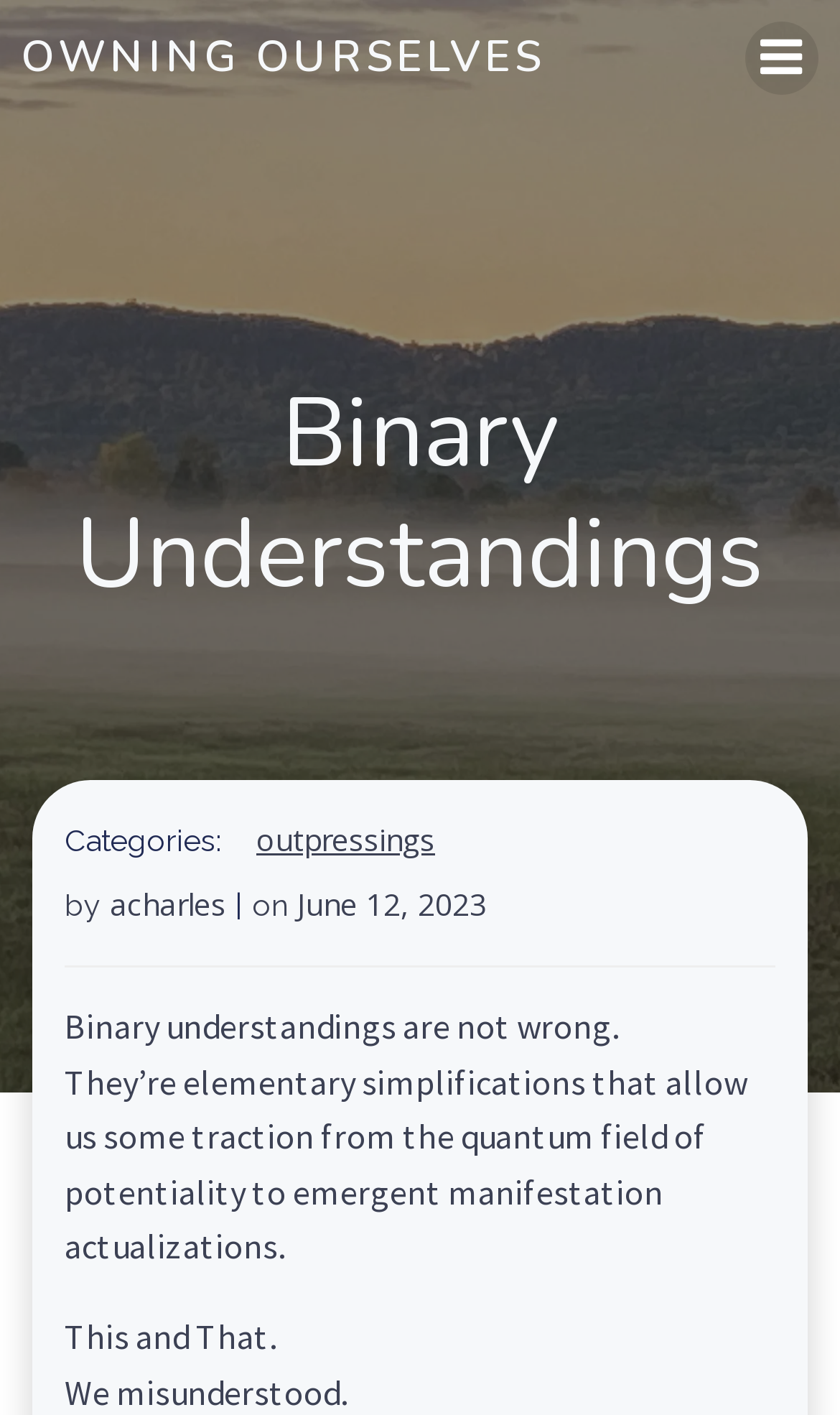Create a full and detailed caption for the entire webpage.

The webpage is titled "Binary Understandings - Owning Ourselves" and has a prominent link to "OWNING OURSELVES" at the top left corner. To the right of this link is another link to "Menu", accompanied by a small image. Below these links is a large heading that reads "Binary Understandings", taking up most of the width of the page.

Underneath the heading is a section with a label "Categories:" followed by a link to "outpressings". This is accompanied by text that reads "by acharles" and a separator character "|". The date "June 12, 2023" is also present in this section.

The main content of the page consists of four paragraphs of text. The first paragraph states that "Binary understandings are not wrong." The second paragraph explains that they are "elementary simplifications that allow us some traction from the quantum field of potentiality to emergent manifestation actualizations." The third paragraph is a short sentence that reads "This and That." The final paragraph starts with "We misunderstood." and continues with the phrase "We heard: This or That Good".